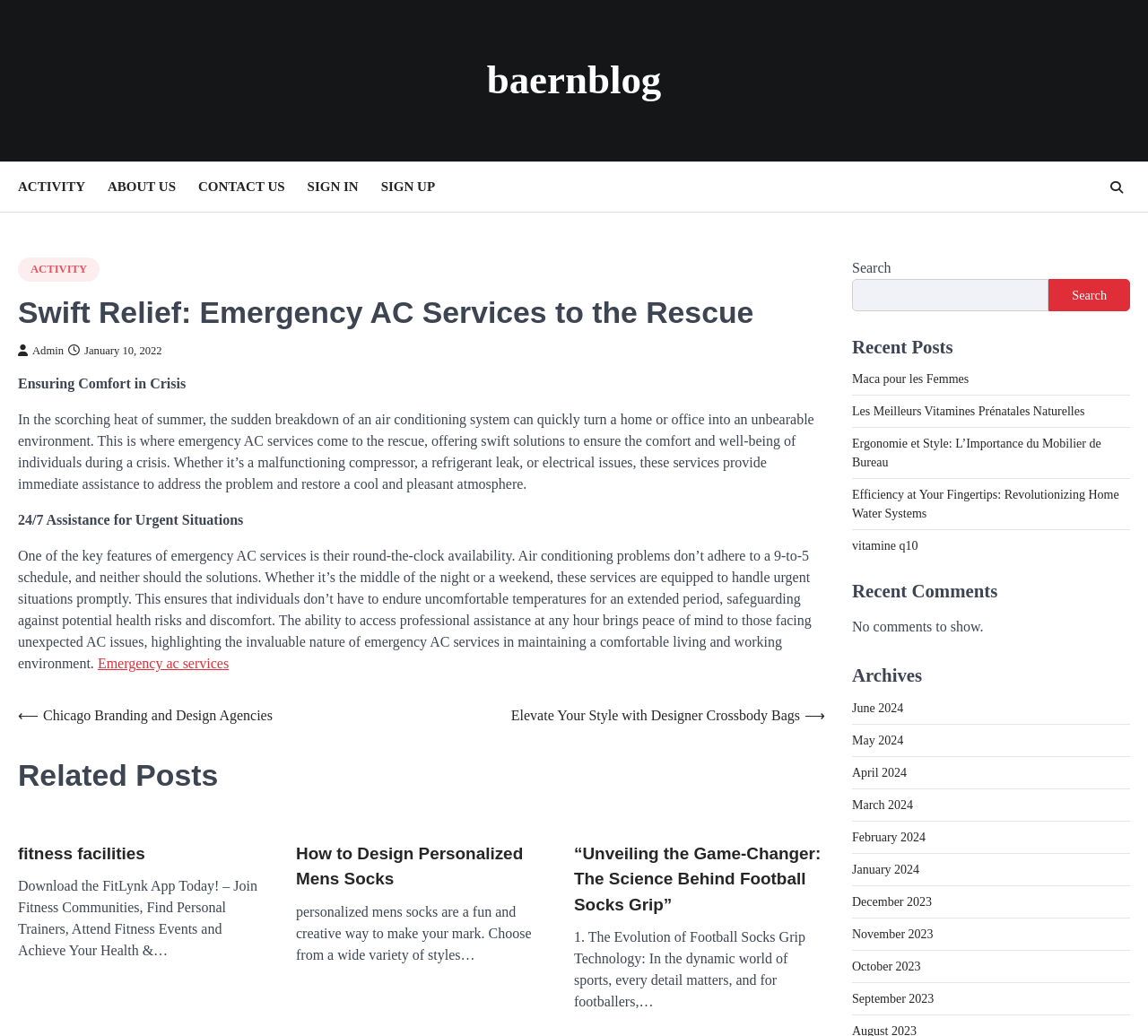Determine the heading of the webpage and extract its text content.

Swift Relief: Emergency AC Services to the Rescue